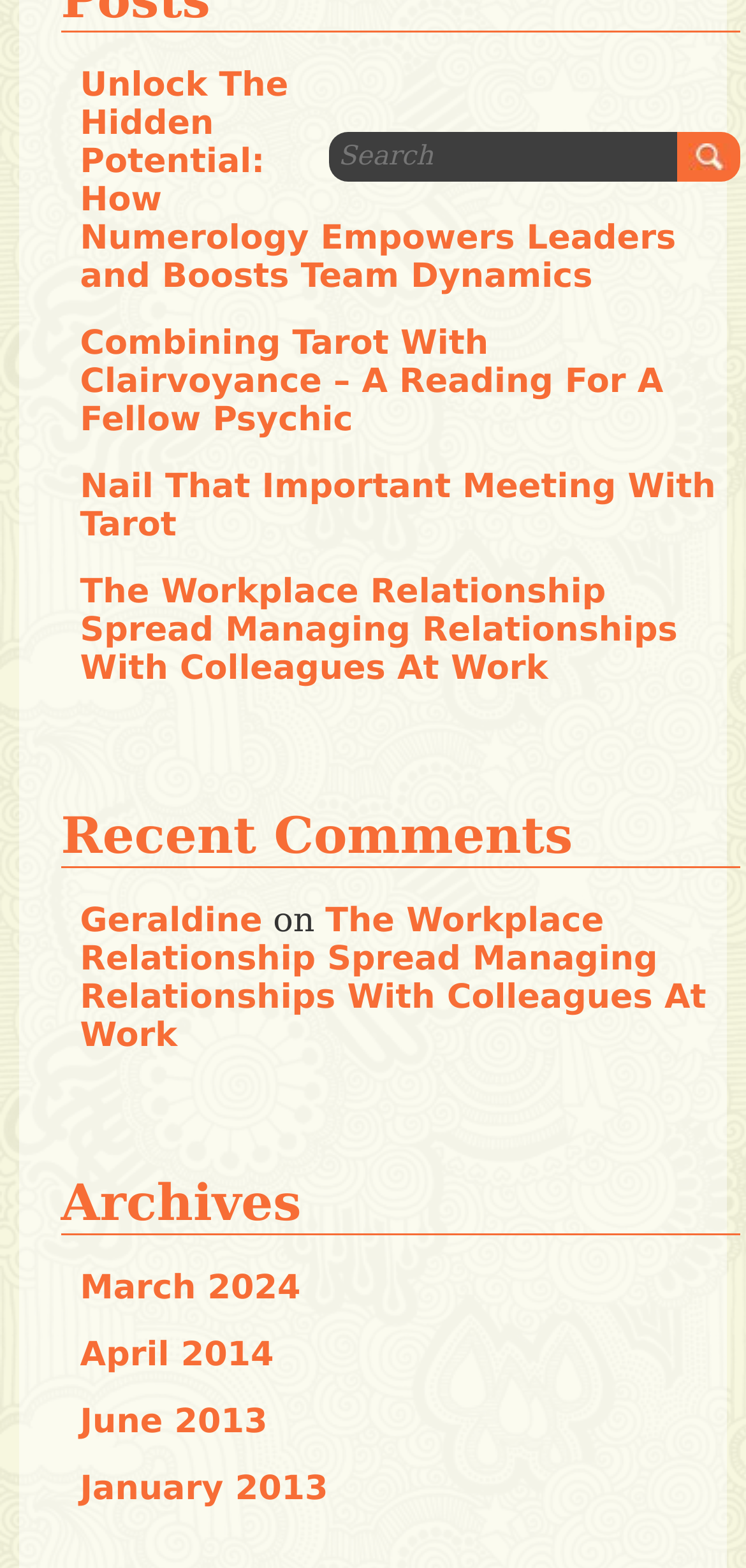Find the bounding box coordinates of the clickable element required to execute the following instruction: "Click on the 'March 2024' archive". Provide the coordinates as four float numbers between 0 and 1, i.e., [left, top, right, bottom].

[0.107, 0.809, 0.403, 0.834]